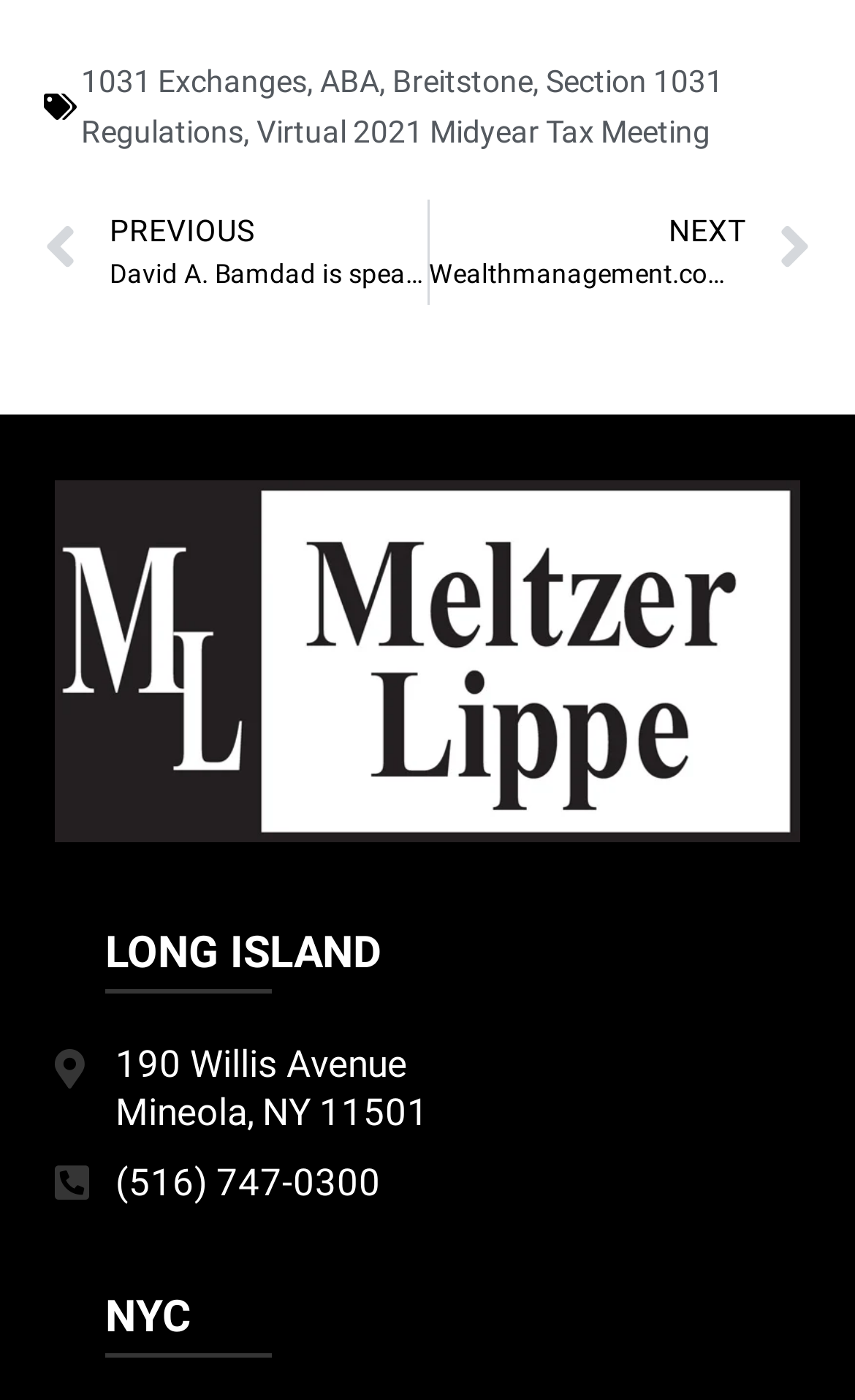What is the phone number of the company?
Please provide a detailed and thorough answer to the question.

I found the phone number by looking at the static text element that is located below the address of the Long Island office. The phone number is in the format of a US phone number, with an area code and a local number.